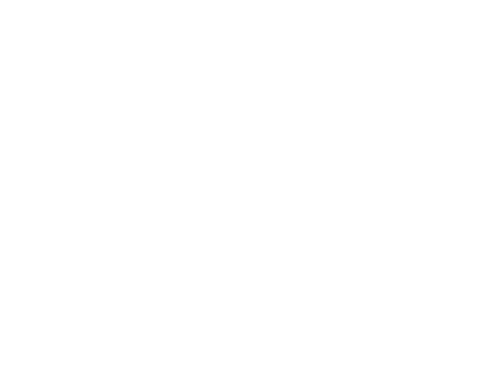List and describe all the prominent features within the image.

The image features the logo of BPM Geosynthetics, a manufacturer and supplier specializing in drainage cell products and other geosynthetic materials. This logo visually represents the brand's commitment to providing innovative solutions for subsurface water management, emphasizing quality and durability in their products. The design is simple yet effective, encapsulating the essence of the geosynthetics industry and reflecting the company’s focus on environmentally friendly practices through the use of recycled materials. The logo is prominently displayed, likely aimed at establishing brand recognition among customers and partners in the construction and landscaping sectors.